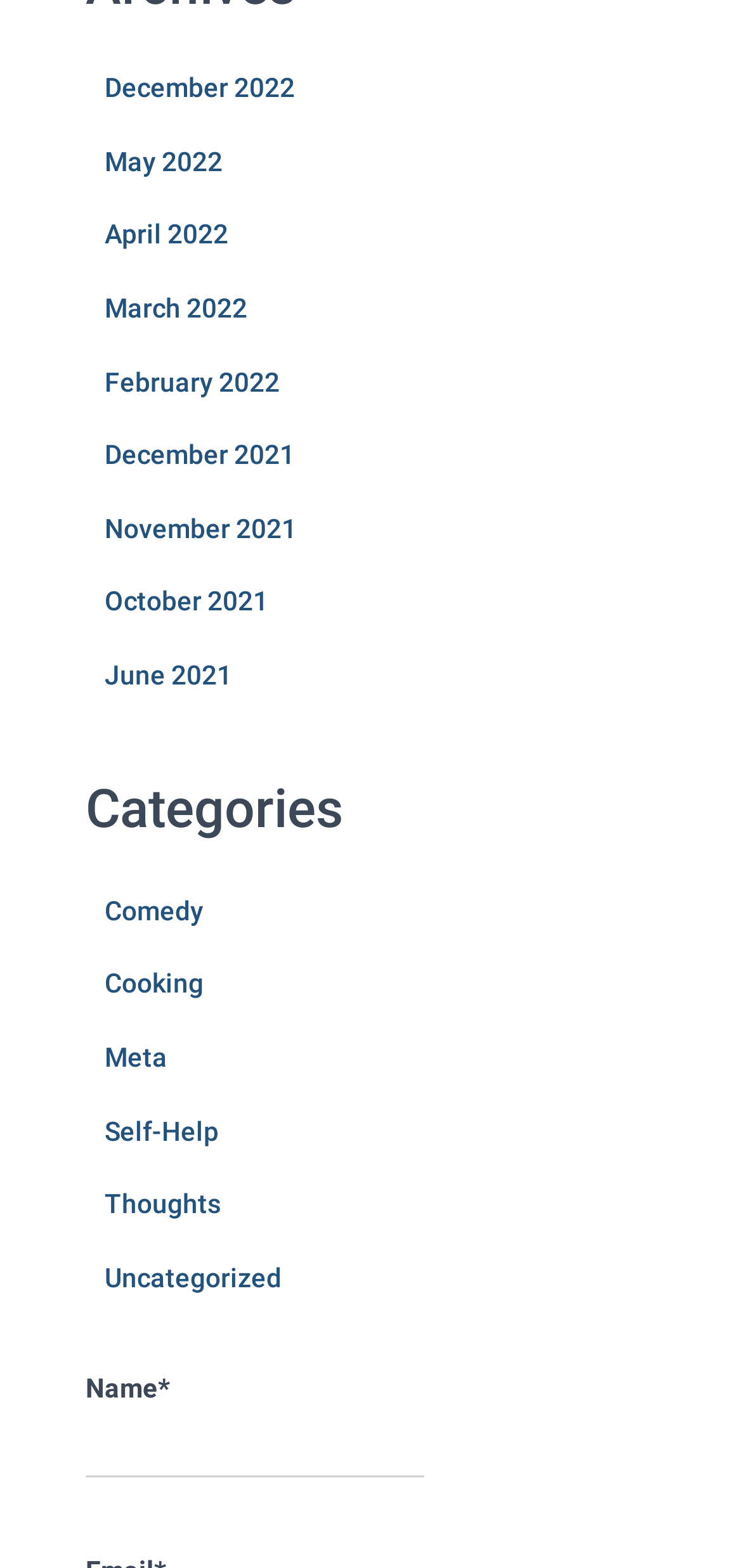Please specify the bounding box coordinates of the element that should be clicked to execute the given instruction: 'Enter name'. Ensure the coordinates are four float numbers between 0 and 1, expressed as [left, top, right, bottom].

[0.115, 0.9, 0.572, 0.943]